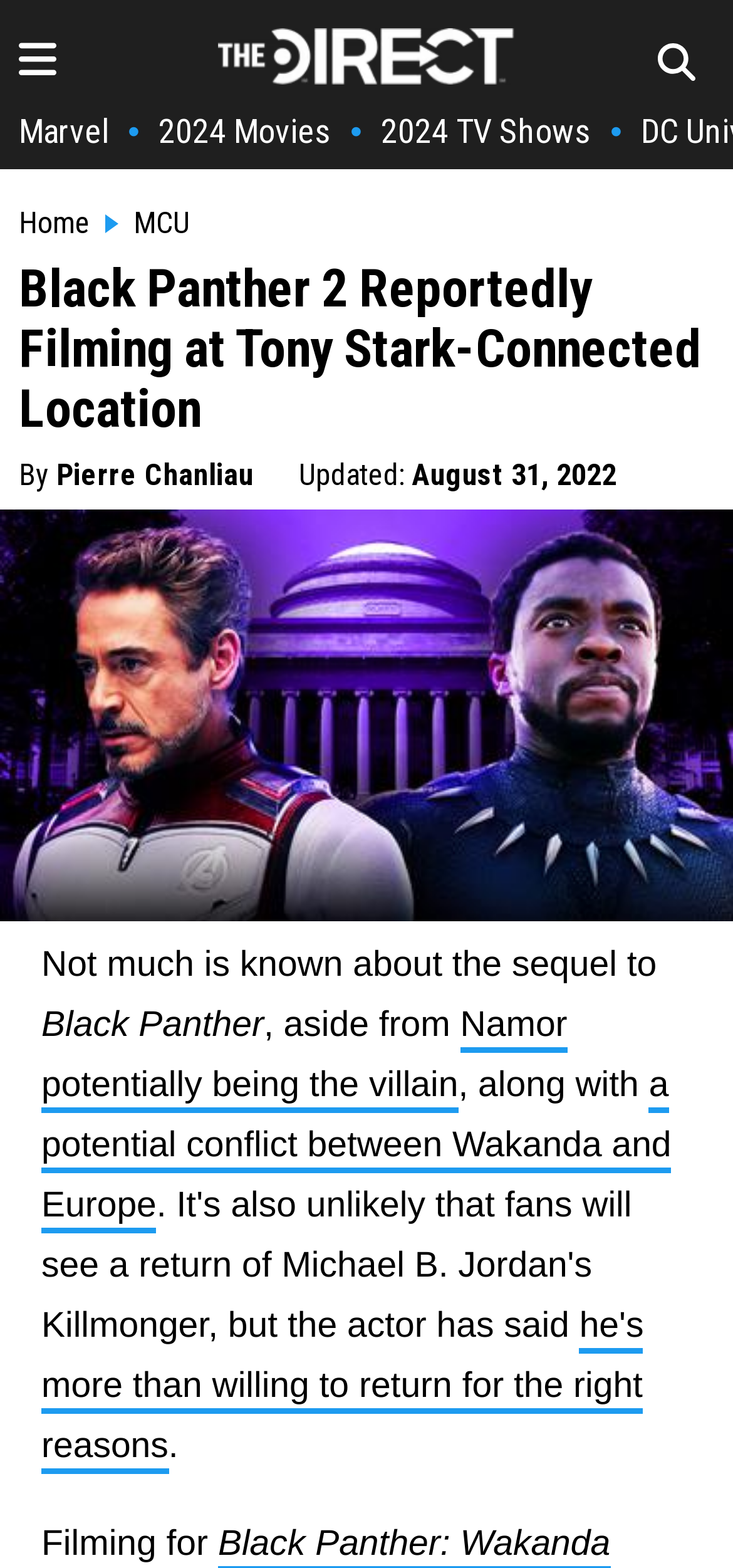Predict the bounding box coordinates of the area that should be clicked to accomplish the following instruction: "learn more about Namor potentially being the villain". The bounding box coordinates should consist of four float numbers between 0 and 1, i.e., [left, top, right, bottom].

[0.056, 0.642, 0.774, 0.71]